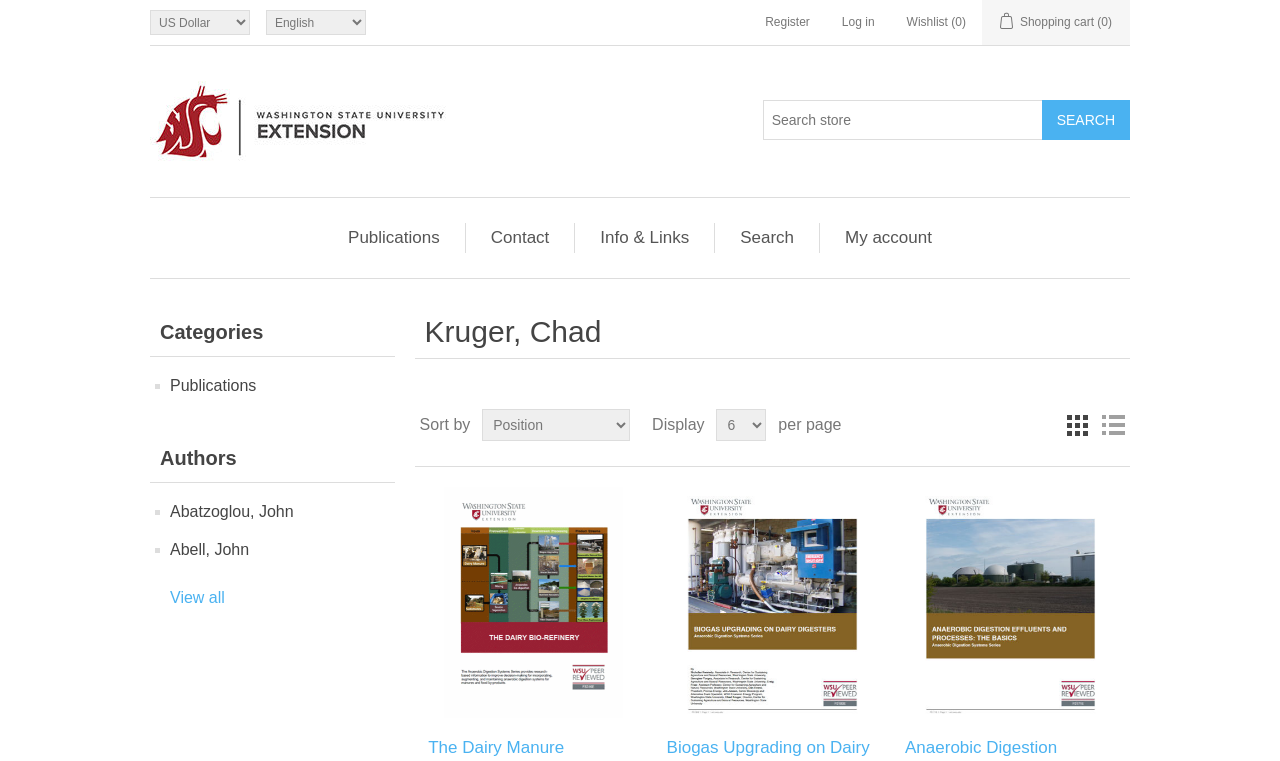Please determine the bounding box coordinates of the element to click in order to execute the following instruction: "Sort products by". The coordinates should be four float numbers between 0 and 1, specified as [left, top, right, bottom].

[0.377, 0.537, 0.492, 0.58]